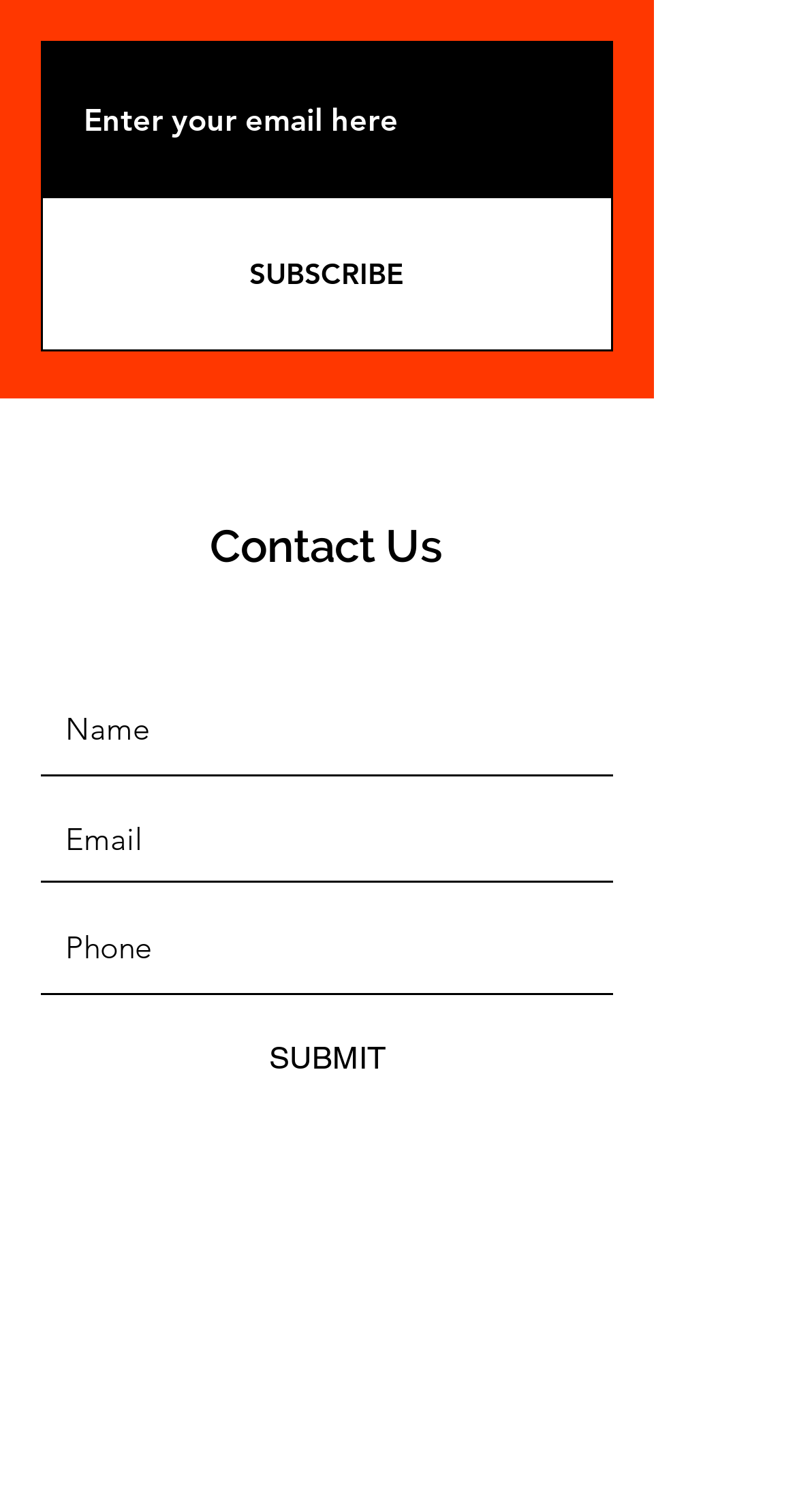What is the position of the 'SUBMIT' button?
Look at the image and answer the question using a single word or phrase.

Below the 'Phone' textbox